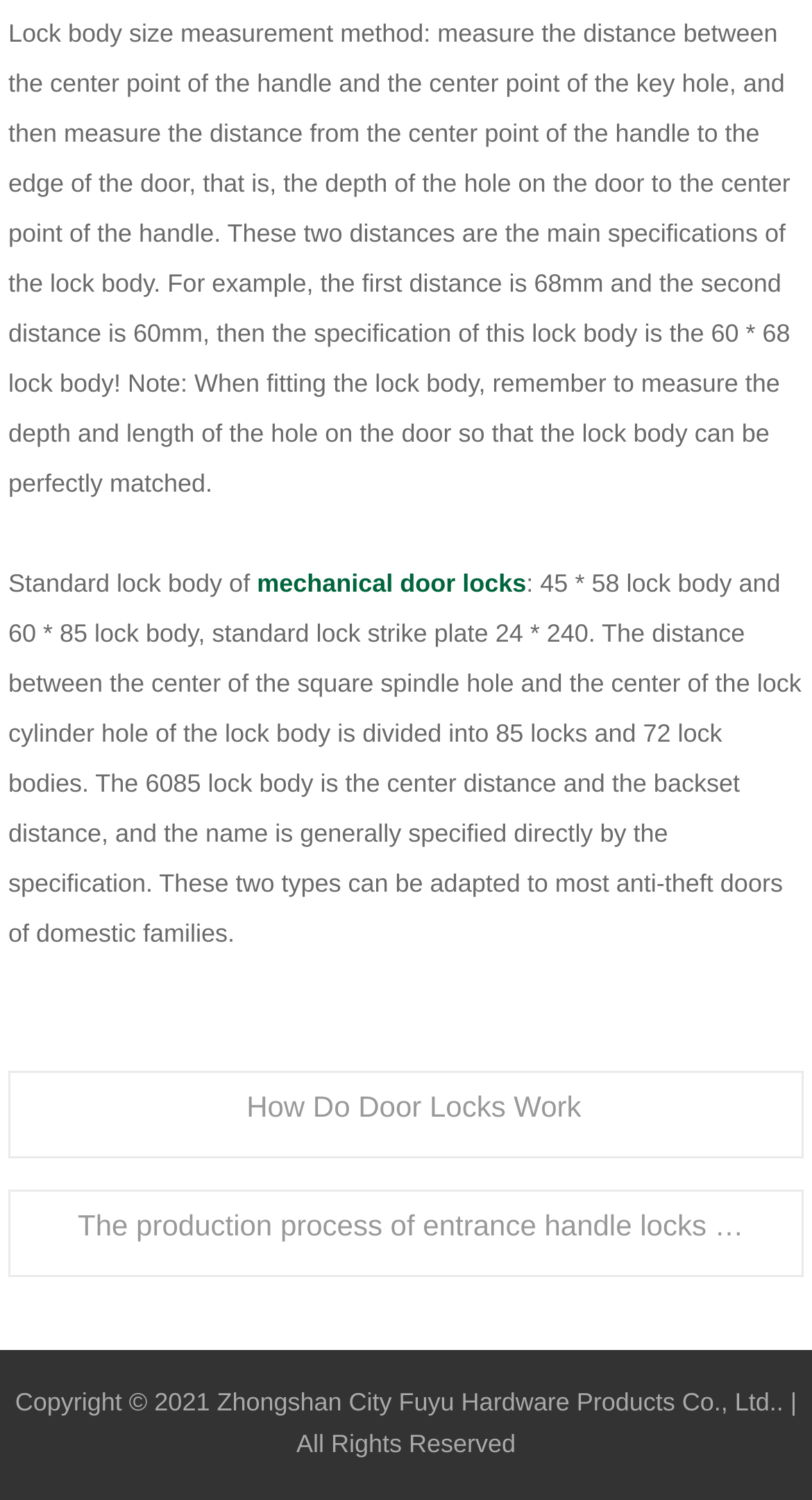What is the measurement method for lock body size?
Answer with a single word or short phrase according to what you see in the image.

Measure distance between handle and key hole